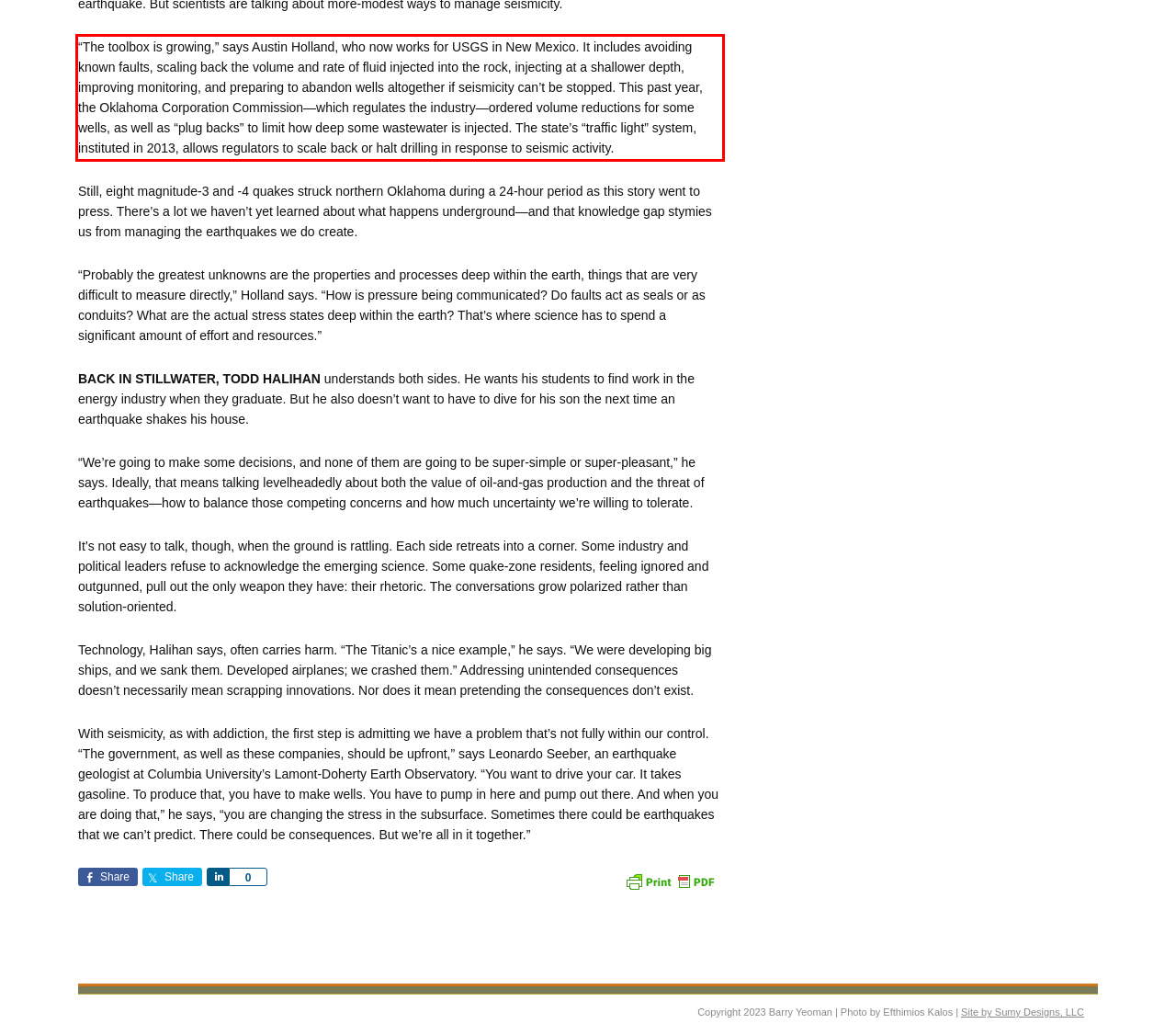Perform OCR on the text inside the red-bordered box in the provided screenshot and output the content.

“The toolbox is growing,” says Austin Holland, who now works for USGS in New Mexico. It includes avoiding known faults, scaling back the volume and rate of fluid injected into the rock, injecting at a shallower depth, improving monitoring, and preparing to abandon wells altogether if seismicity can’t be stopped. This past year, the Oklahoma Corporation Commission—which regulates the industry—ordered volume reductions for some wells, as well as “plug backs” to limit how deep some wastewater is injected. The state’s “traffic light” system, instituted in 2013, allows regulators to scale back or halt drilling in response to seismic activity.